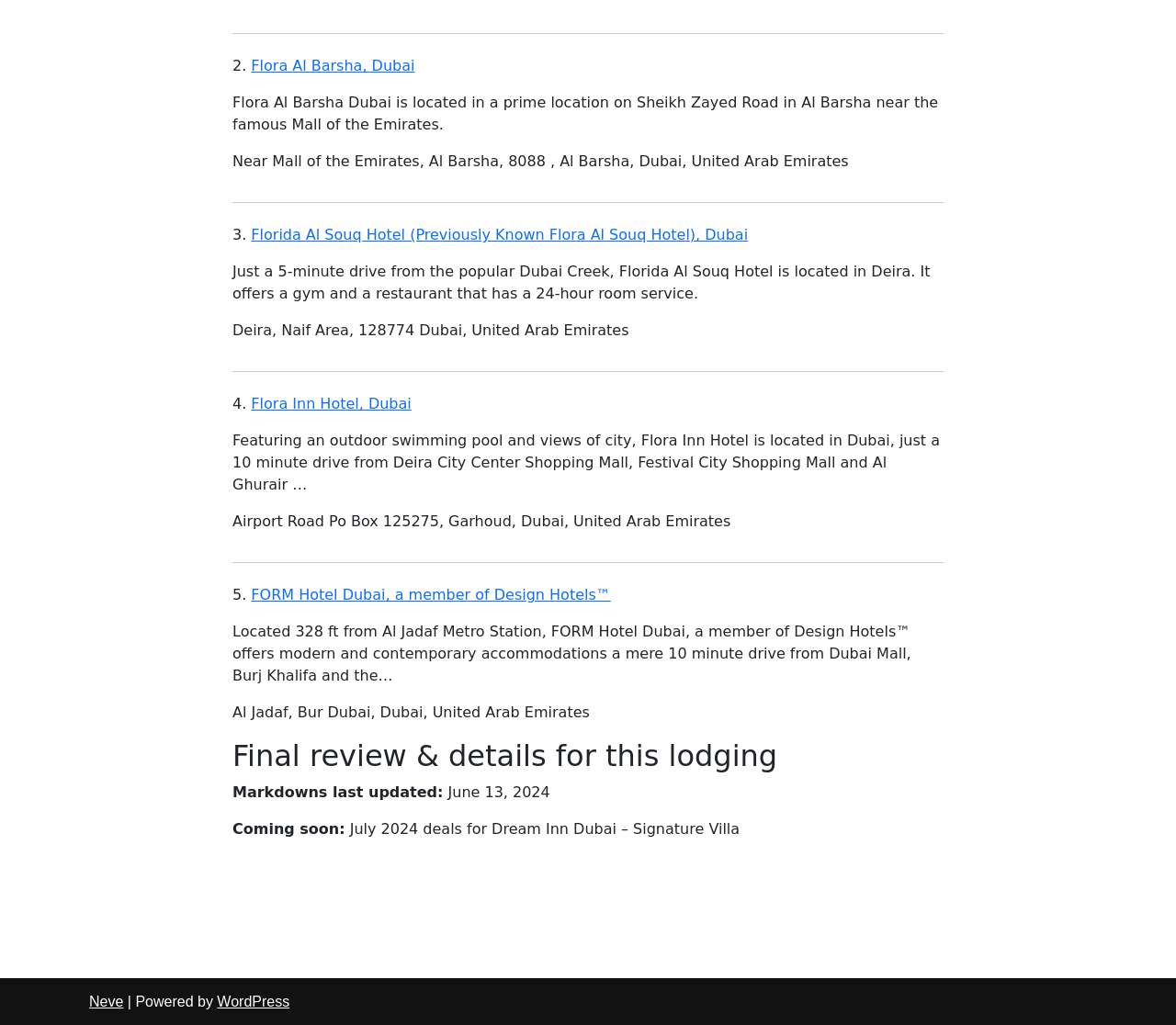What is the location of Flora Al Barsha?
Look at the screenshot and respond with a single word or phrase.

Al Barsha, Dubai